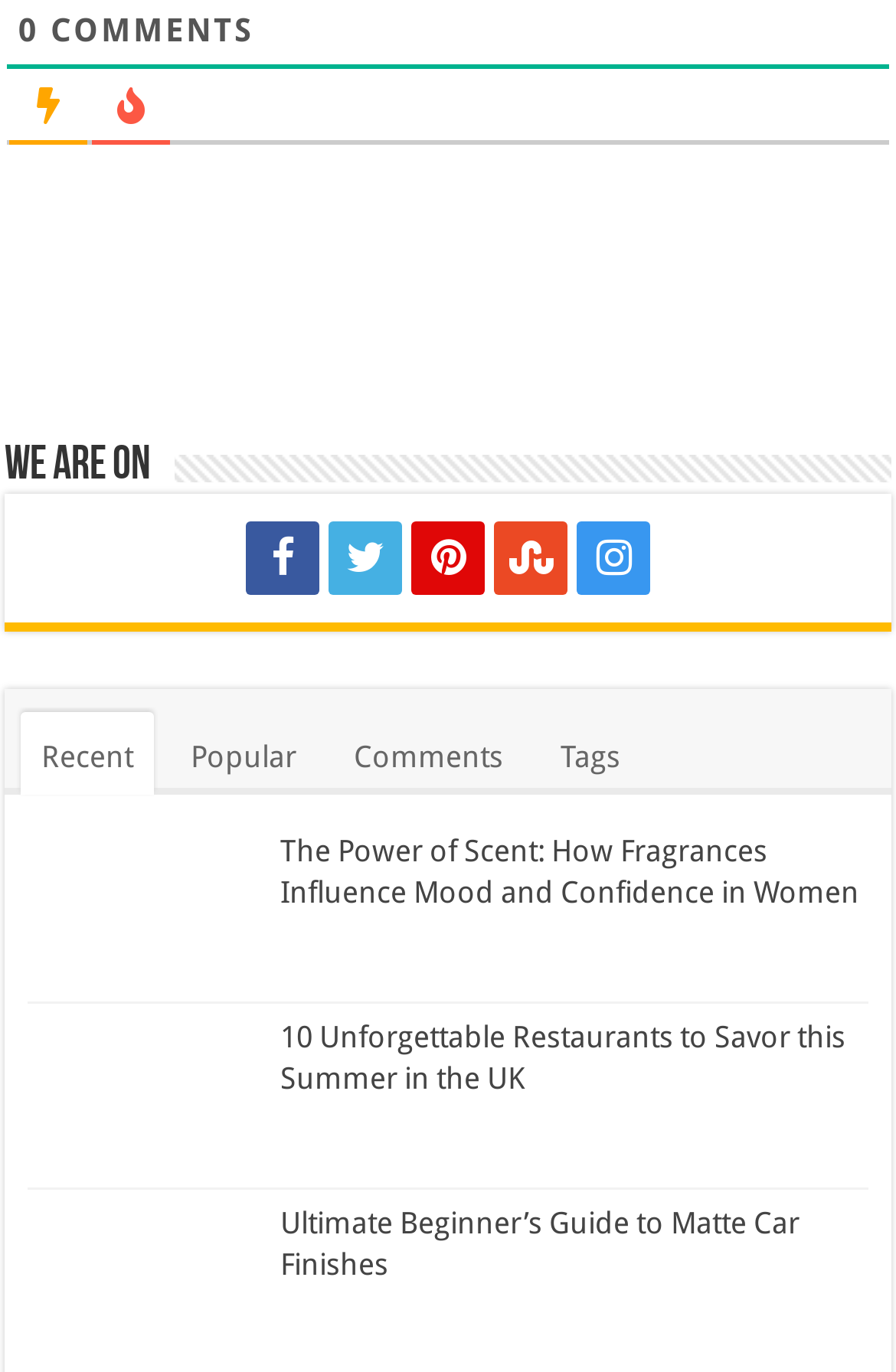Identify the bounding box coordinates for the element you need to click to achieve the following task: "Read about the power of scent". The coordinates must be four float values ranging from 0 to 1, formatted as [left, top, right, bottom].

[0.313, 0.608, 0.959, 0.663]